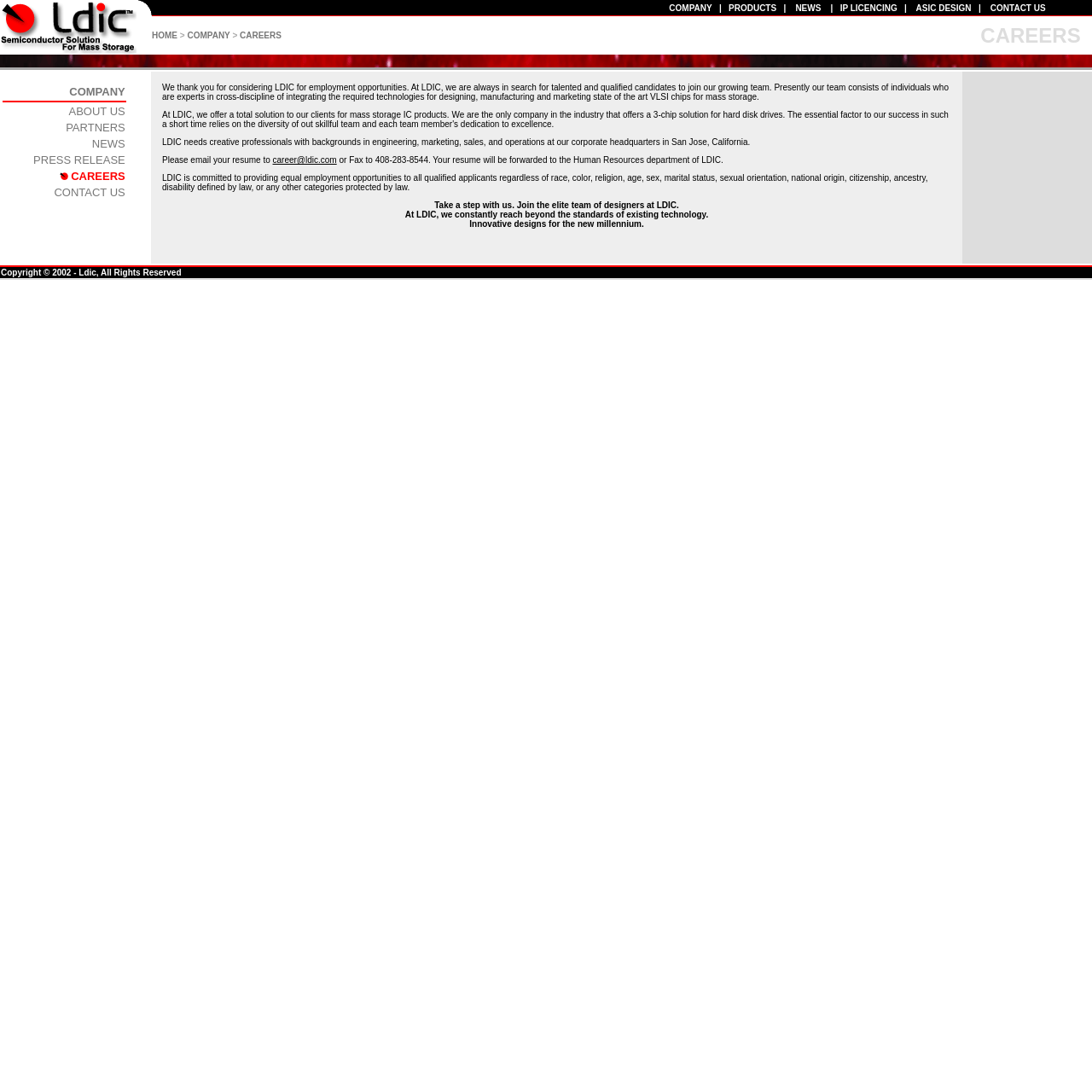Provide a thorough description of the webpage you see.

The webpage is about LDIC, a company that specializes in storage and communications technologies. At the top of the page, there are two images, one on the left and one on the right, with a navigation menu in between. The menu has several links, including "COMPANY", "PRODUCTS", "NEWS", "IP LICENCING", "ASIC DESIGN", and "CONTACT US".

Below the navigation menu, there is a breadcrumb trail that shows the current page is "CAREERS" under "COMPANY". On the left side of the page, there is a sidebar with several links, including "COMPANY", "ABOUT US", "PARTNERS", "NEWS", "PRESS RELEASE", "CAREERS", and "CONTACT US".

The main content of the page is about career opportunities at LDIC. The company is looking for talented and qualified candidates to join their growing team. The text describes the company's expertise in designing, manufacturing, and marketing state-of-the-art VLSI chips for mass storage. It also mentions that LDIC offers a total solution to clients for mass storage IC products and is the only company in the industry that offers a 3-chip solution for hard disk drives.

The company is seeking creative professionals with backgrounds in engineering, marketing, sales, and operations at their corporate headquarters in San Jose, California. The page provides instructions on how to apply, including emailing a resume to a specific email address or faxing it to a specific number.

At the bottom of the page, there is a copyright notice that states "Copyright © 2002 - Ldic, All Rights Reserved".